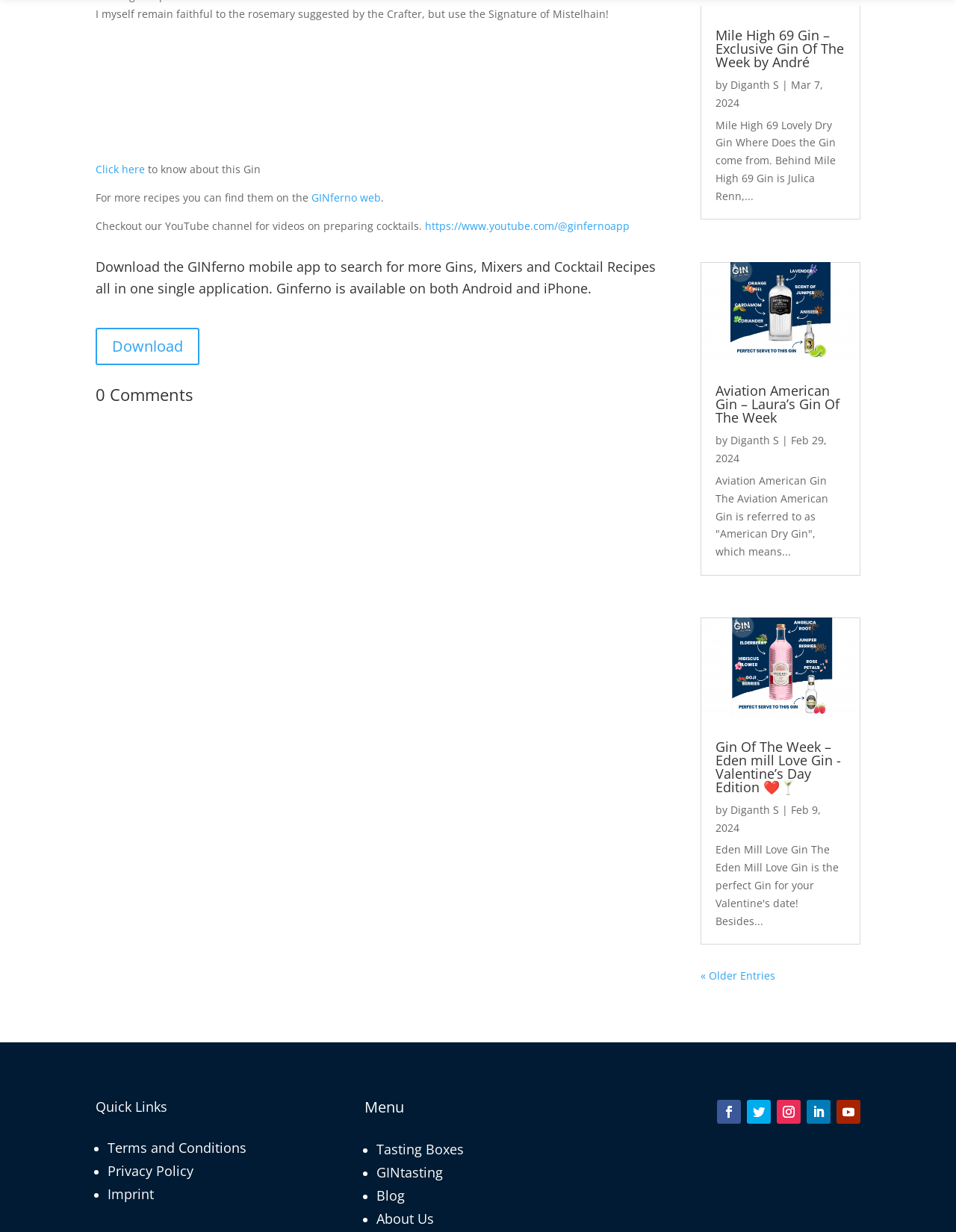Determine the bounding box coordinates for the area that needs to be clicked to fulfill this task: "View older entries". The coordinates must be given as four float numbers between 0 and 1, i.e., [left, top, right, bottom].

[0.733, 0.786, 0.811, 0.798]